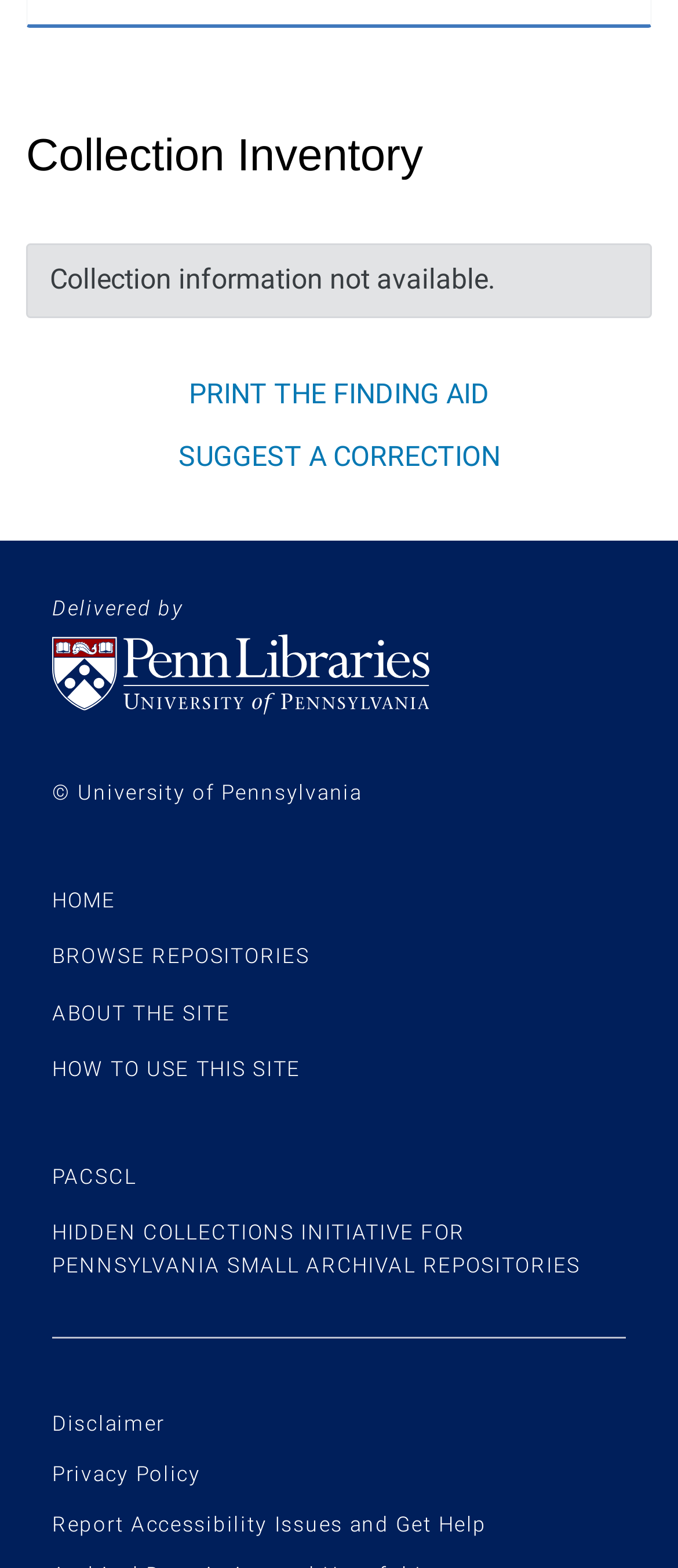What is the purpose of the 'PRINT THE FINDING AID' button?
Please answer the question with a detailed response using the information from the screenshot.

I inferred the purpose of the button by its text 'PRINT THE FINDING AID'. This button is likely used to print the finding aid, which is a document that helps users navigate the collection.